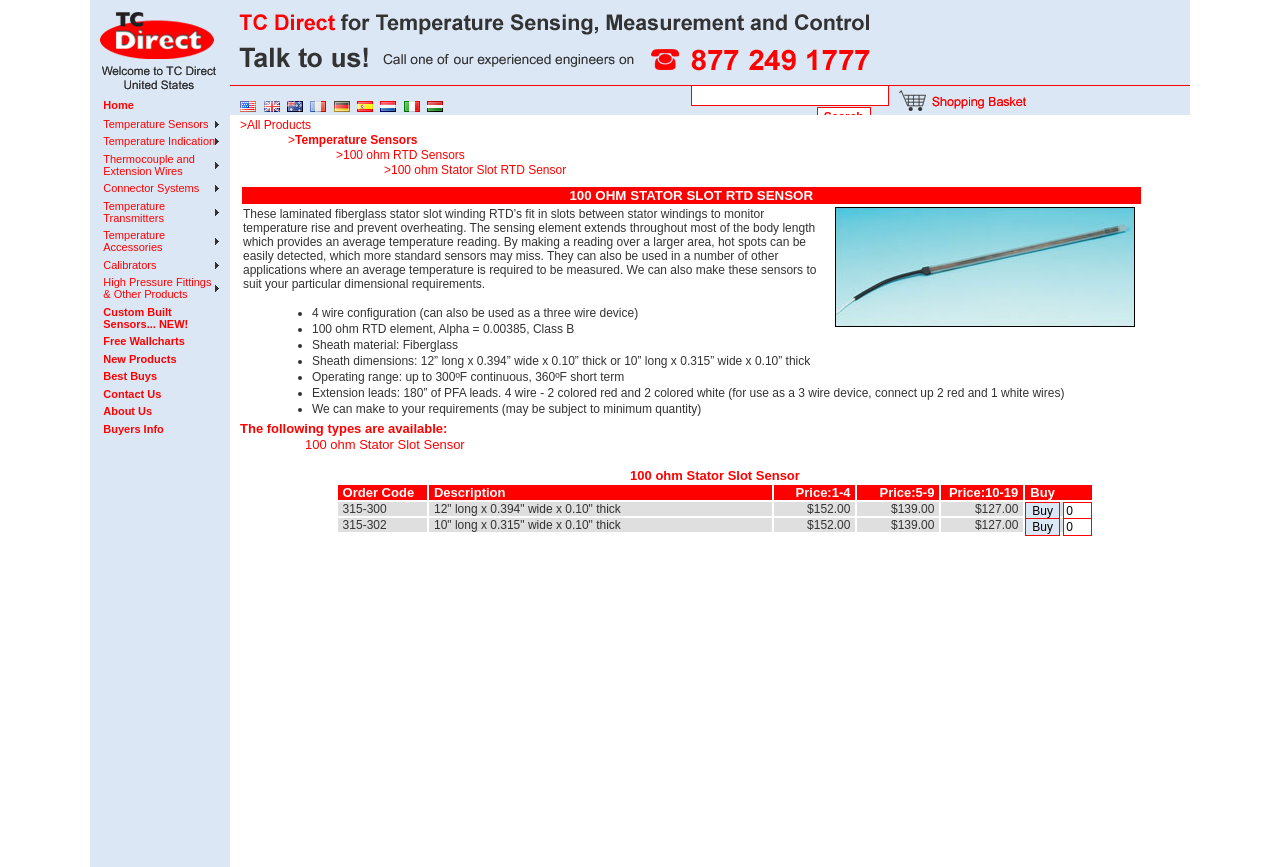Give the bounding box coordinates for this UI element: ">100 ohm RTD Sensors". The coordinates should be four float numbers between 0 and 1, arranged as [left, top, right, bottom].

[0.262, 0.171, 0.363, 0.187]